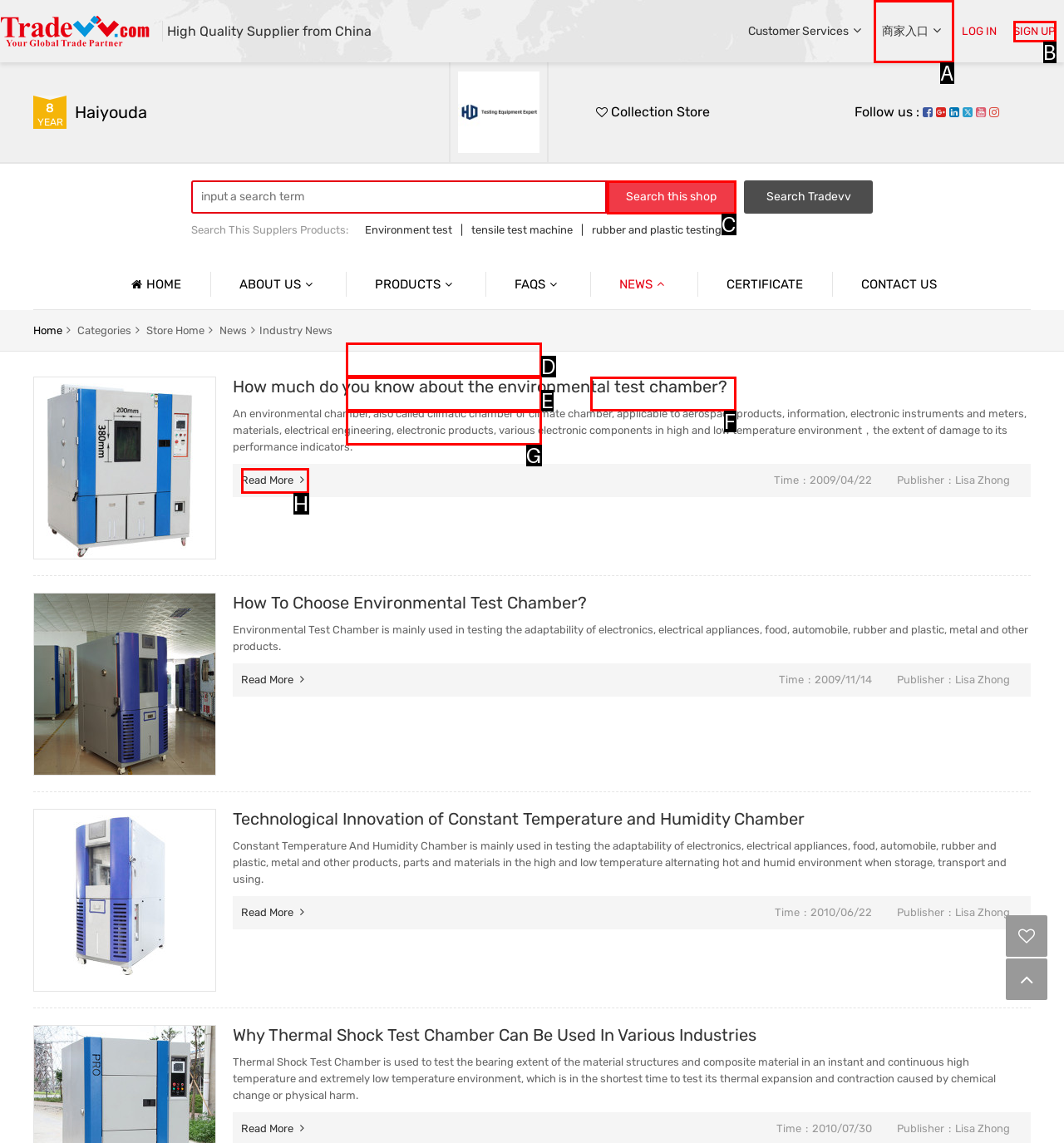Which option is described as follows: Rubber and Plastic Tester
Answer with the letter of the matching option directly.

D